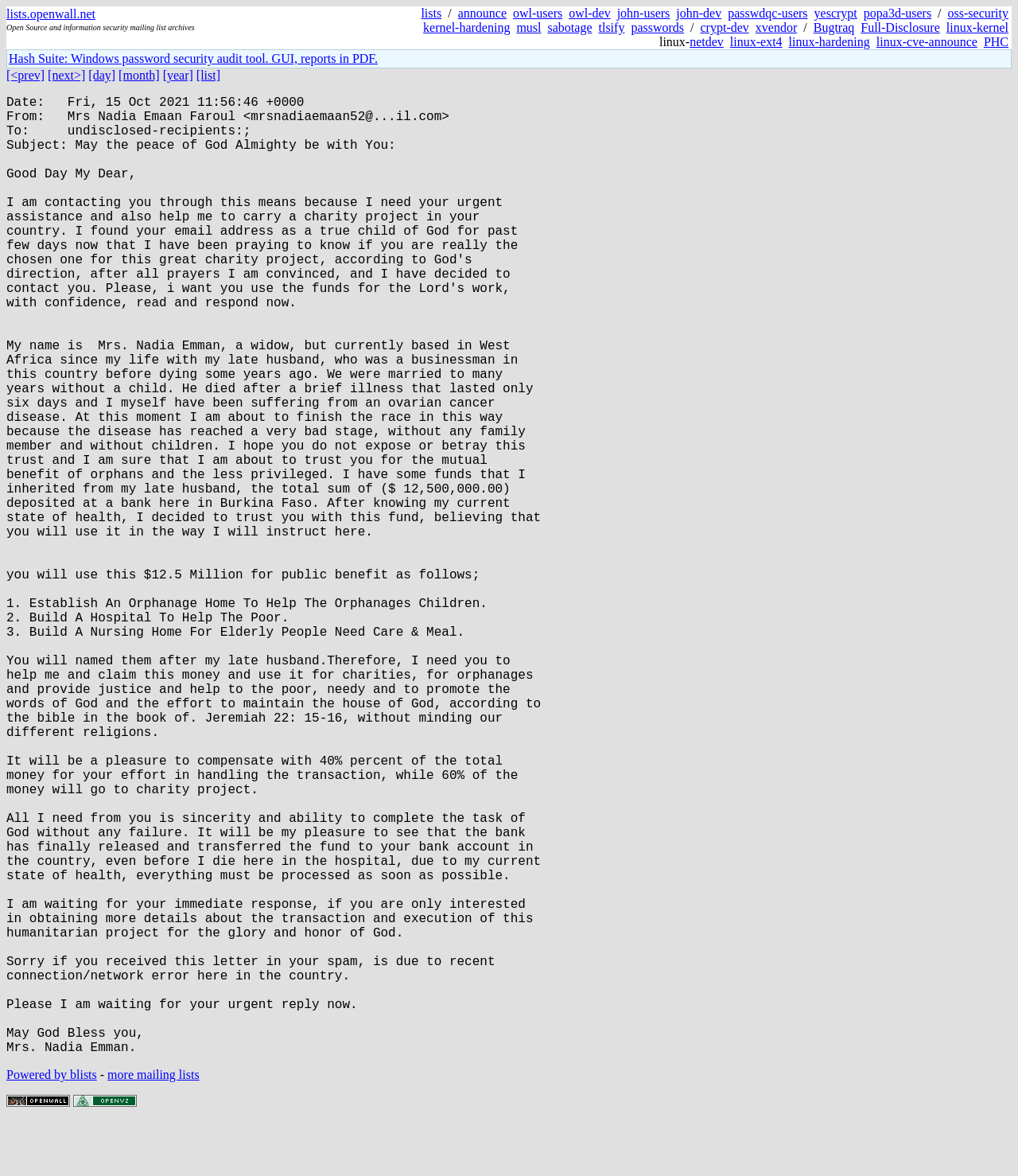Identify the bounding box coordinates of the area that should be clicked in order to complete the given instruction: "Check tags". The bounding box coordinates should be four float numbers between 0 and 1, i.e., [left, top, right, bottom].

None